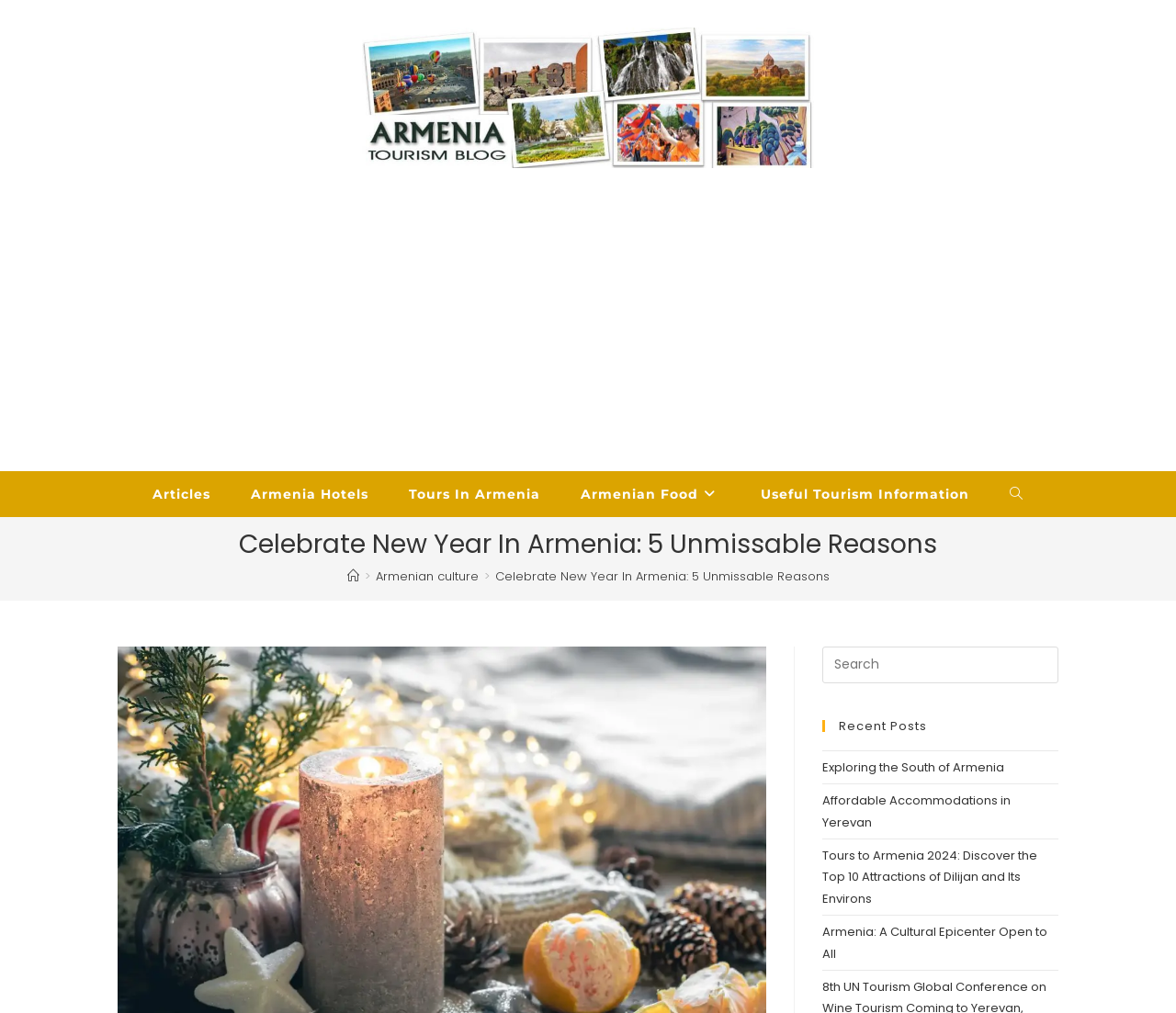What is the purpose of the search box?
Answer with a single word or phrase, using the screenshot for reference.

To search the website